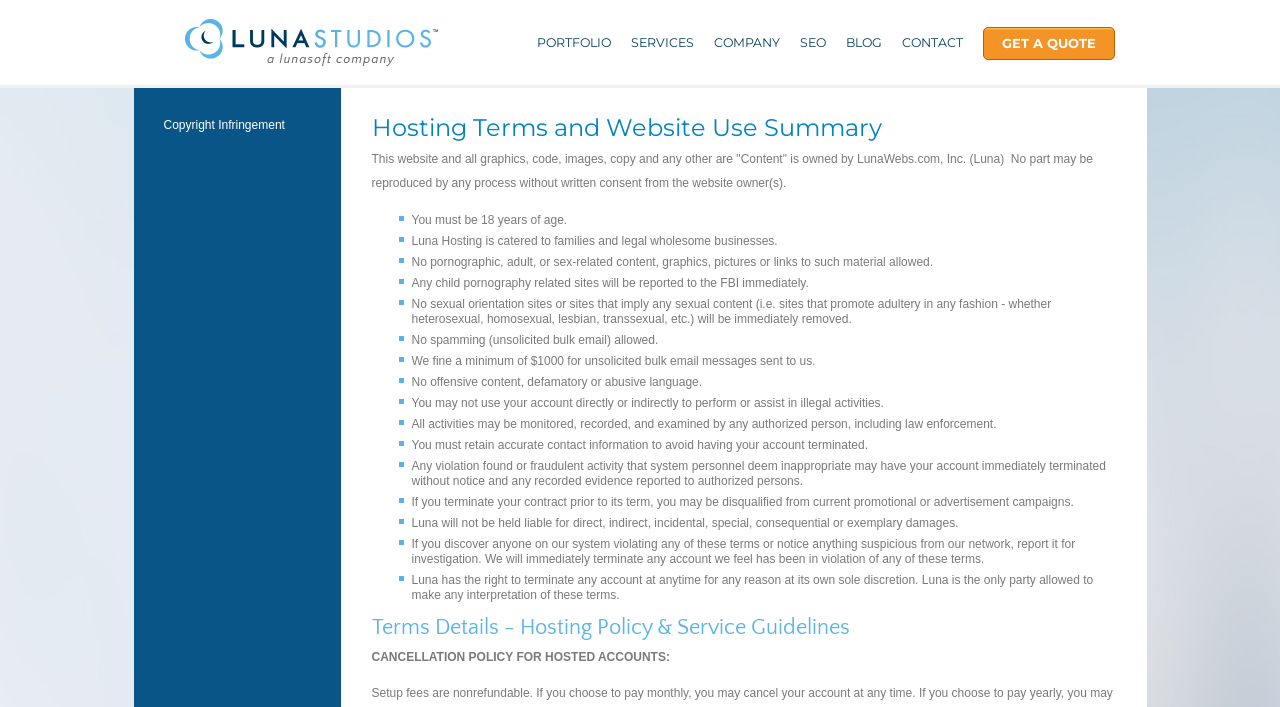Please identify the coordinates of the bounding box for the clickable region that will accomplish this instruction: "Click the 'PORTFOLIO' link".

[0.412, 0.0, 0.485, 0.12]